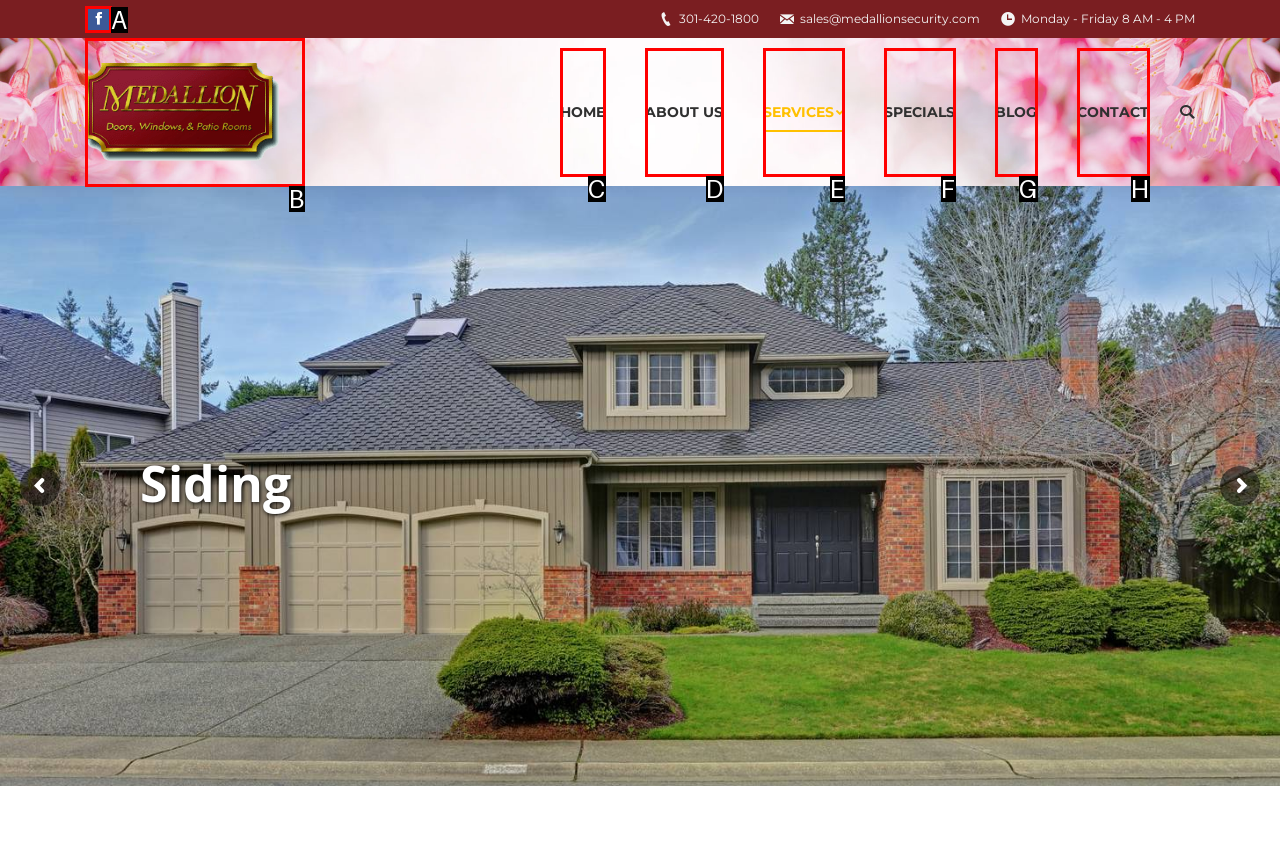Which HTML element among the options matches this description: About Us? Answer with the letter representing your choice.

D